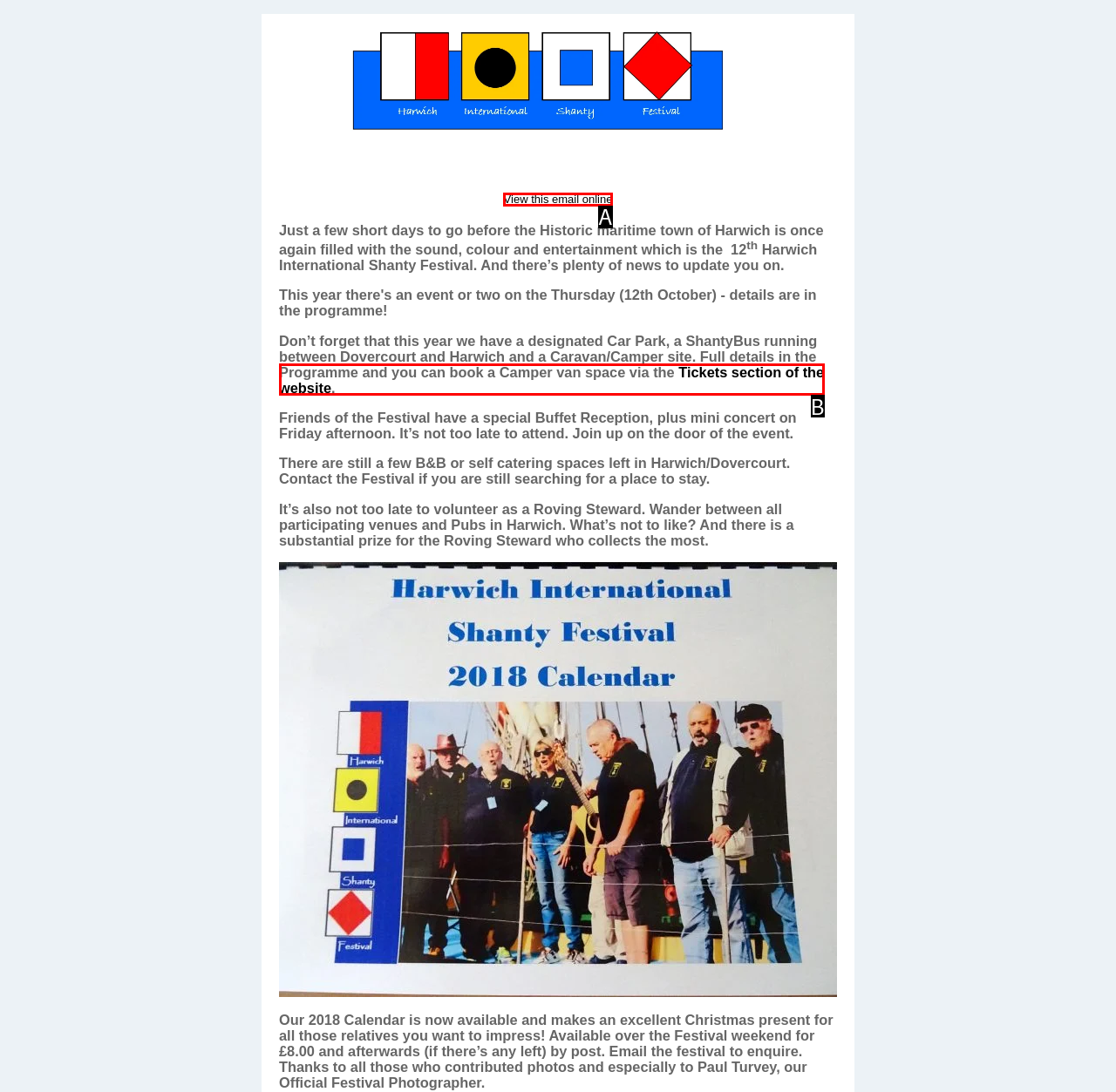Identify the option that corresponds to the description: View this email online 
Provide the letter of the matching option from the available choices directly.

A